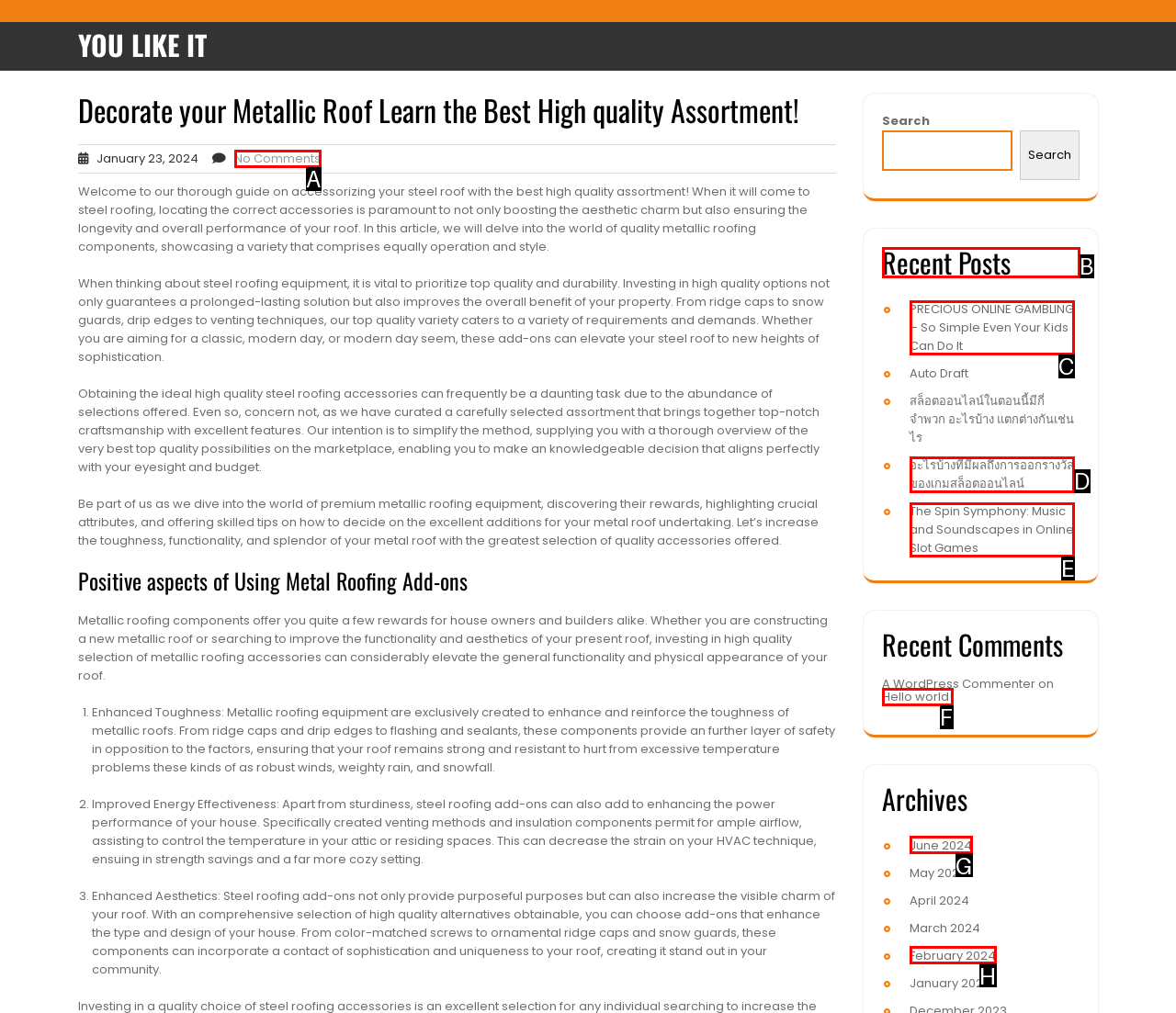Choose the letter of the UI element necessary for this task: Read the 'Recent Posts' section
Answer with the correct letter.

B